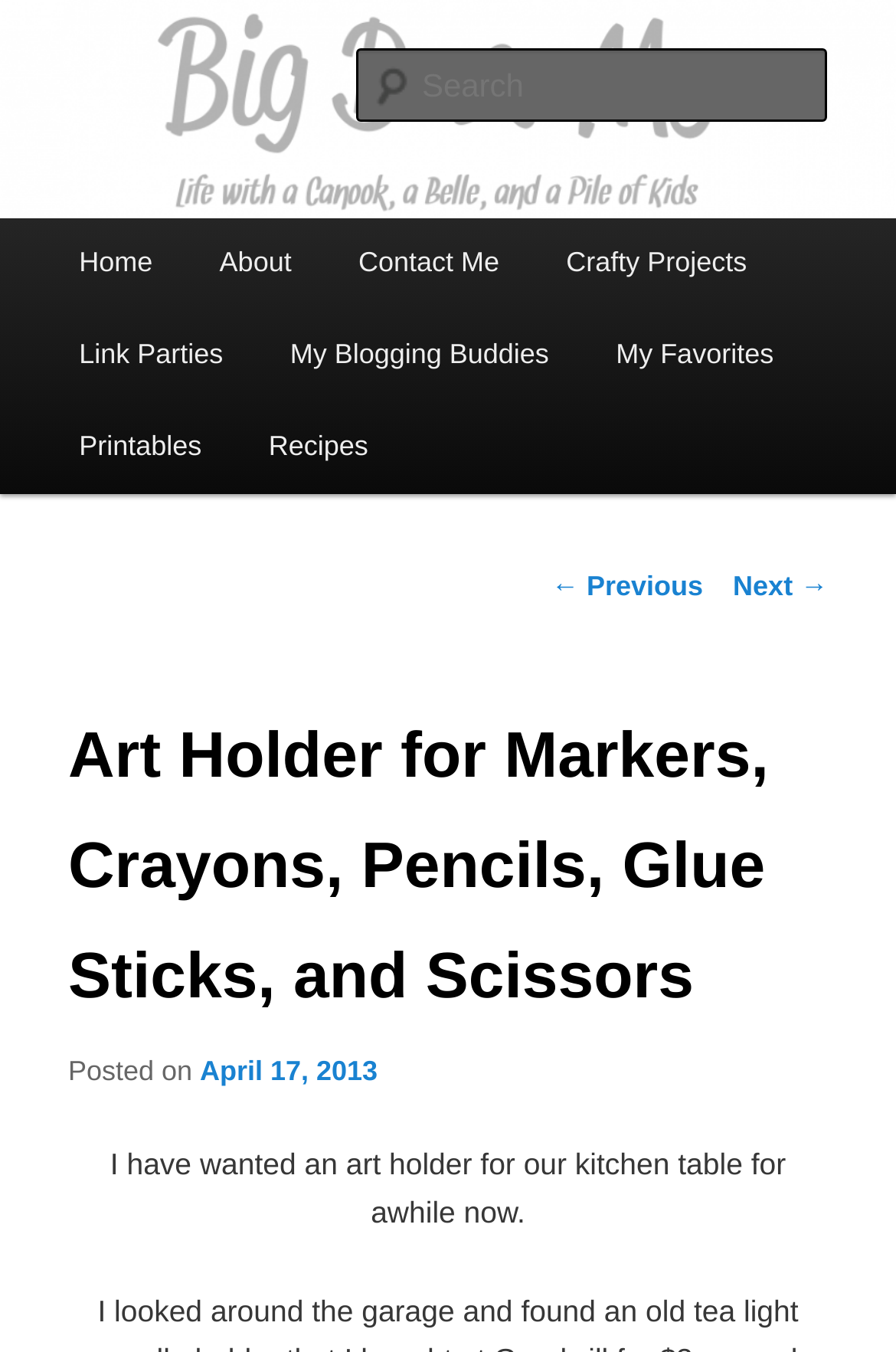Please pinpoint the bounding box coordinates for the region I should click to adhere to this instruction: "Read previous post".

[0.615, 0.422, 0.785, 0.445]